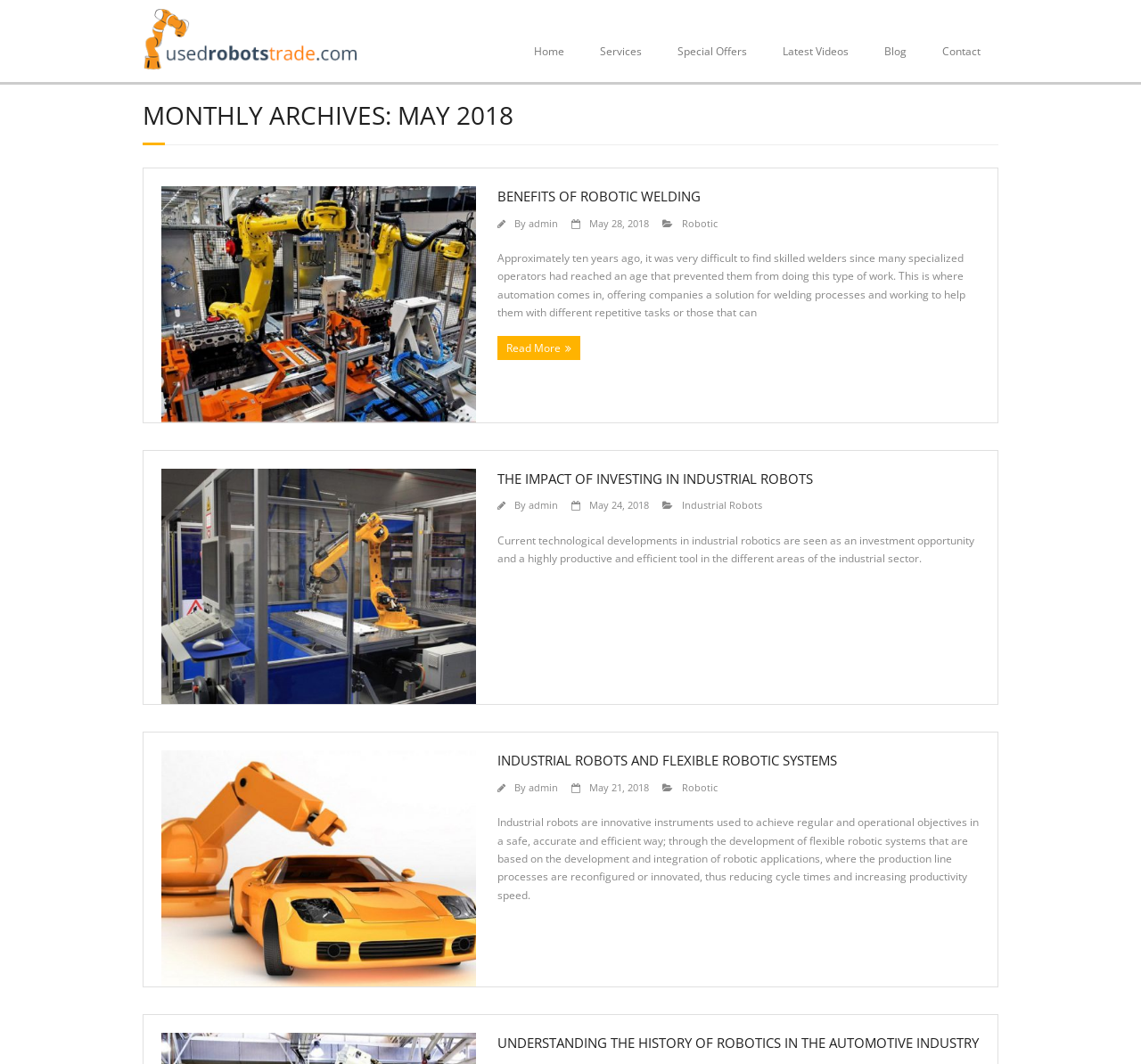Find the bounding box coordinates of the element to click in order to complete this instruction: "Read the article 'BENEFITS OF ROBOTIC WELDING'". The bounding box coordinates must be four float numbers between 0 and 1, denoted as [left, top, right, bottom].

[0.436, 0.175, 0.859, 0.194]